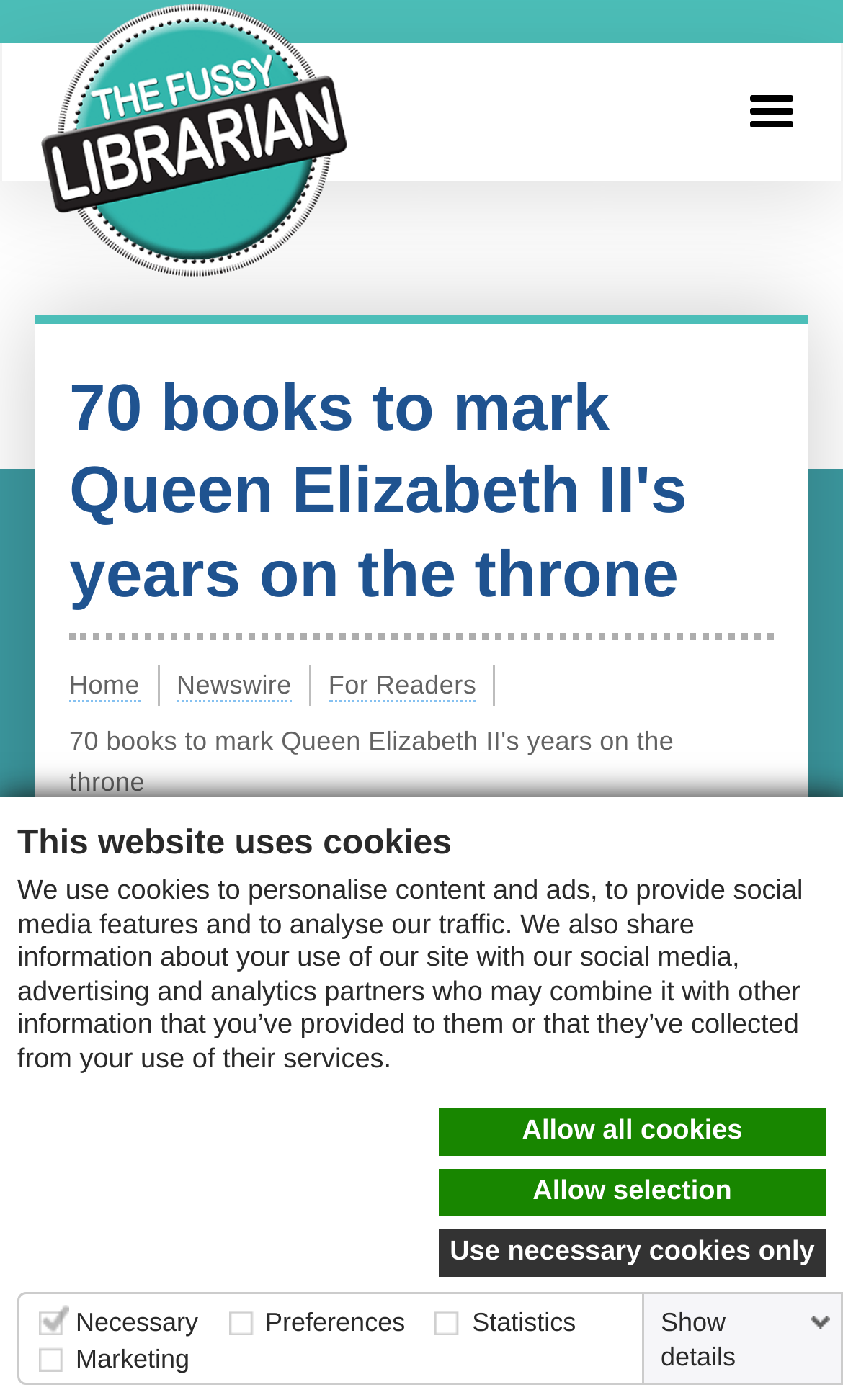How many links are in the top navigation bar?
Please respond to the question thoroughly and include all relevant details.

I counted the links in the top navigation bar and found three links: 'Home', 'Newswire', and 'For Readers'.